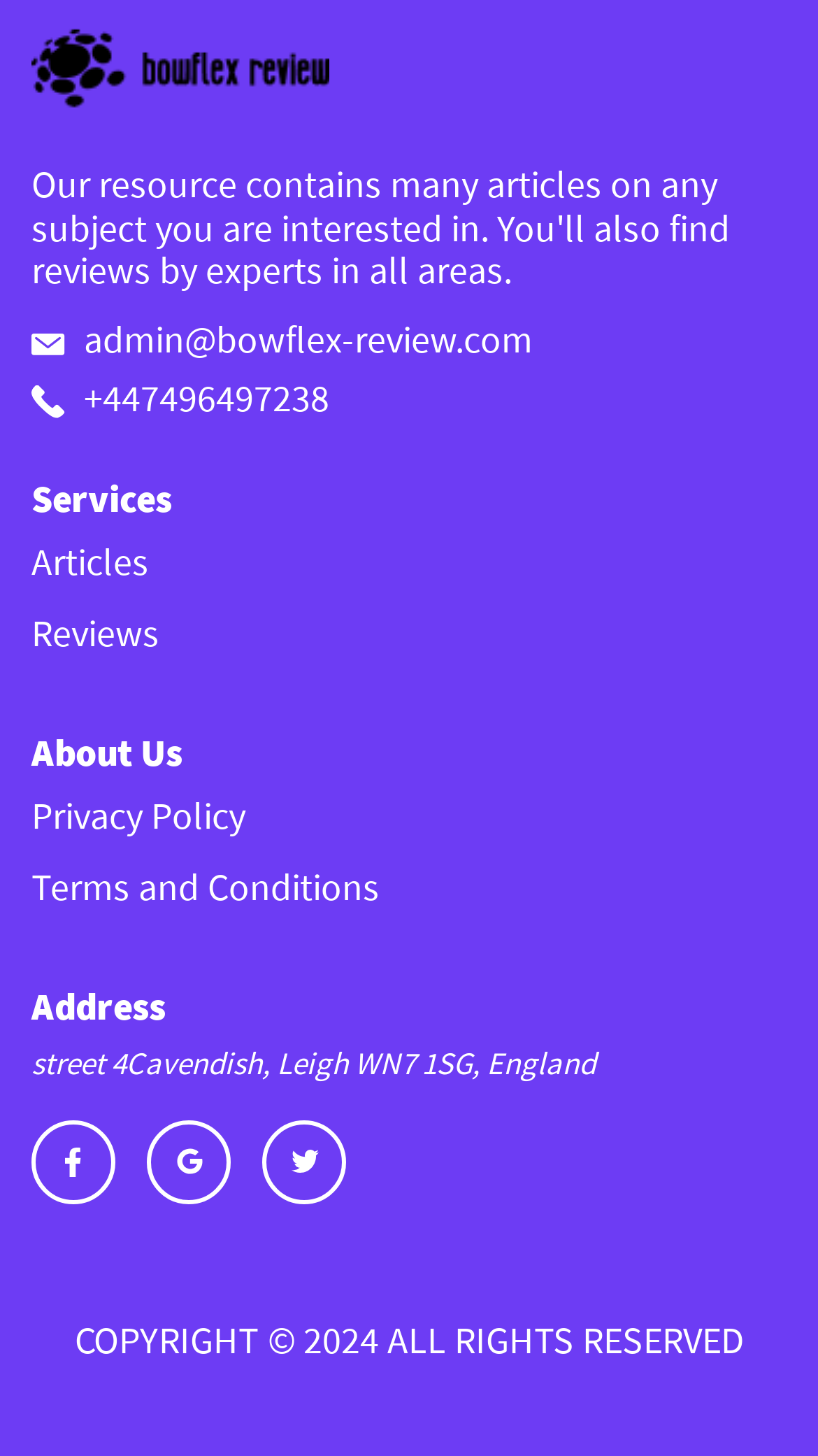Identify the coordinates of the bounding box for the element that must be clicked to accomplish the instruction: "Click on Bowflex Review".

[0.038, 0.005, 0.403, 0.091]